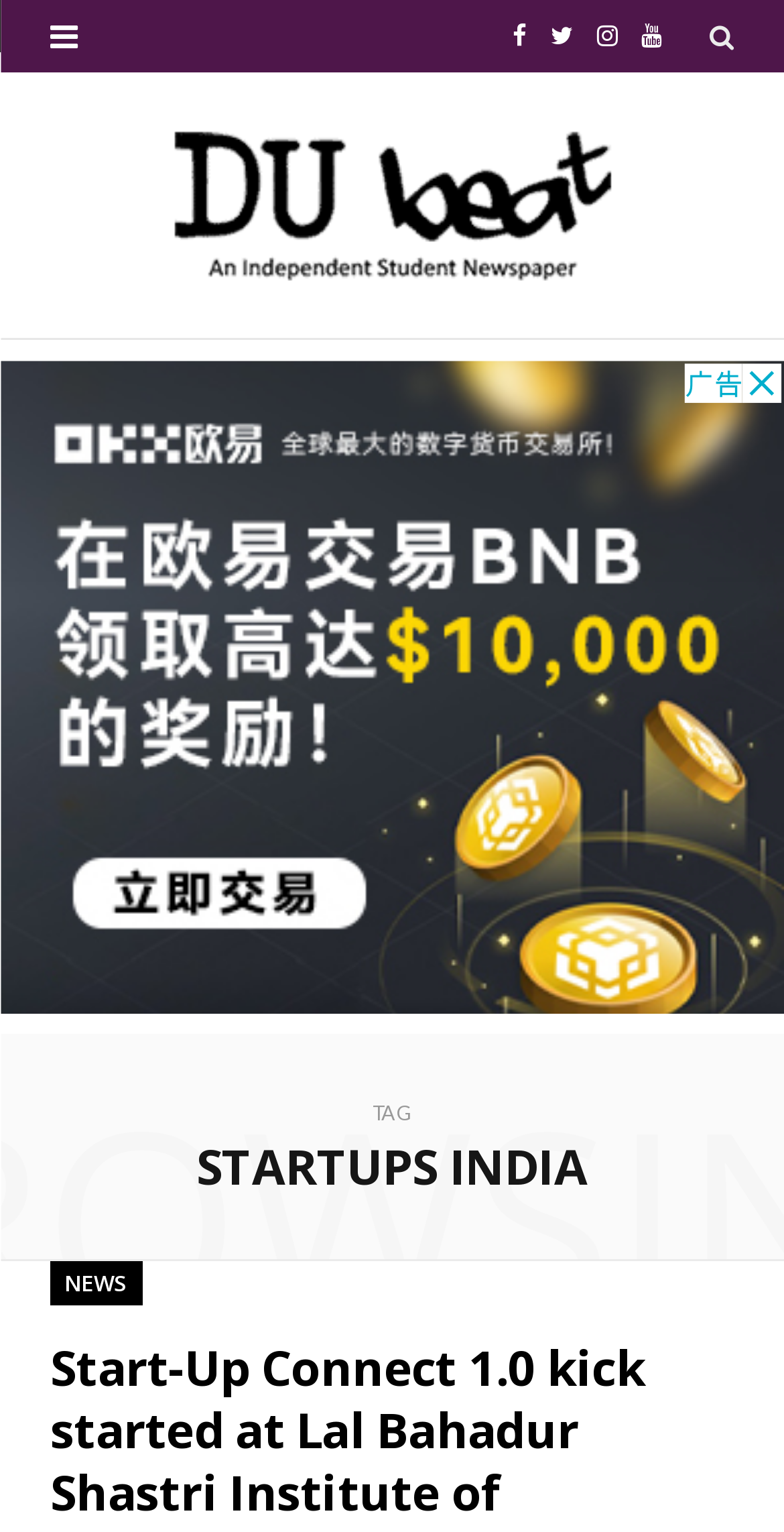What is the category of the current webpage?
Please provide an in-depth and detailed response to the question.

I looked at the heading on the webpage and found the text 'STARTUPS INDIA', which suggests that the current webpage is categorized under STARTUPS INDIA.